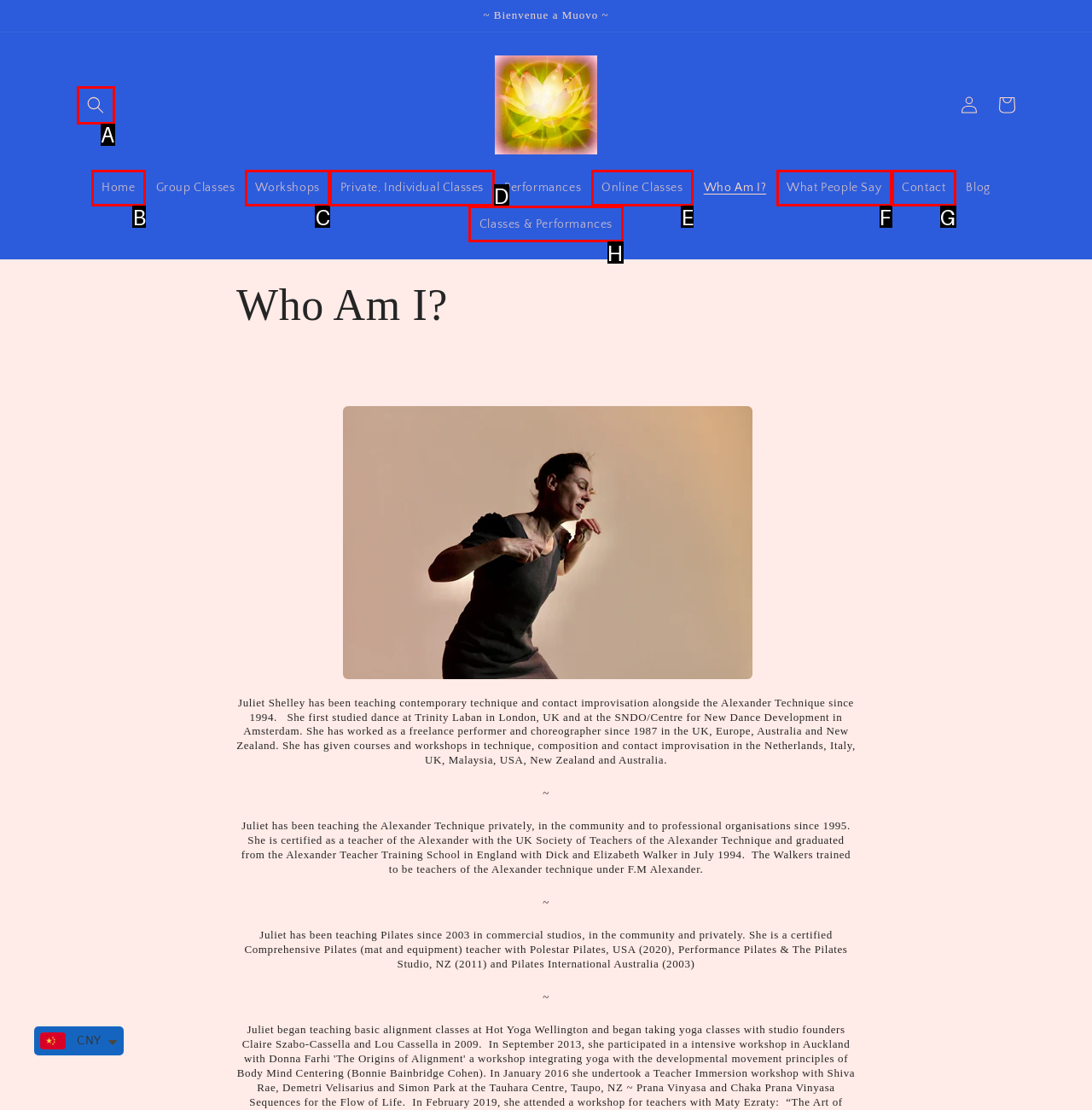Find the HTML element that suits the description: Workshops
Indicate your answer with the letter of the matching option from the choices provided.

C